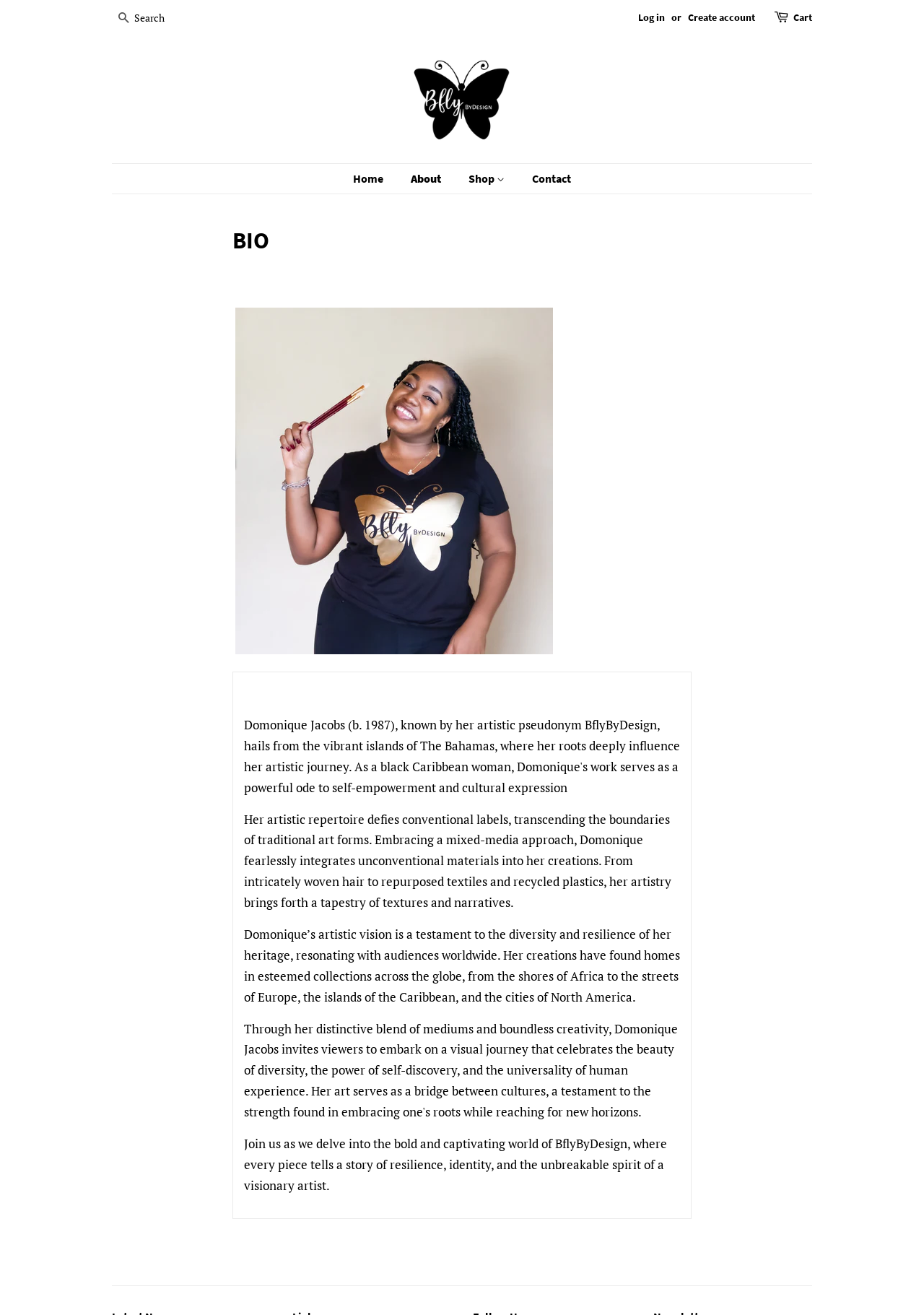What is the nationality of the artist?
Look at the image and provide a detailed response to the question.

The nationality of the artist can be inferred from the bio section, where it is mentioned that she hails from the vibrant islands of The Bahamas, indicating that she is of Bahamian nationality.